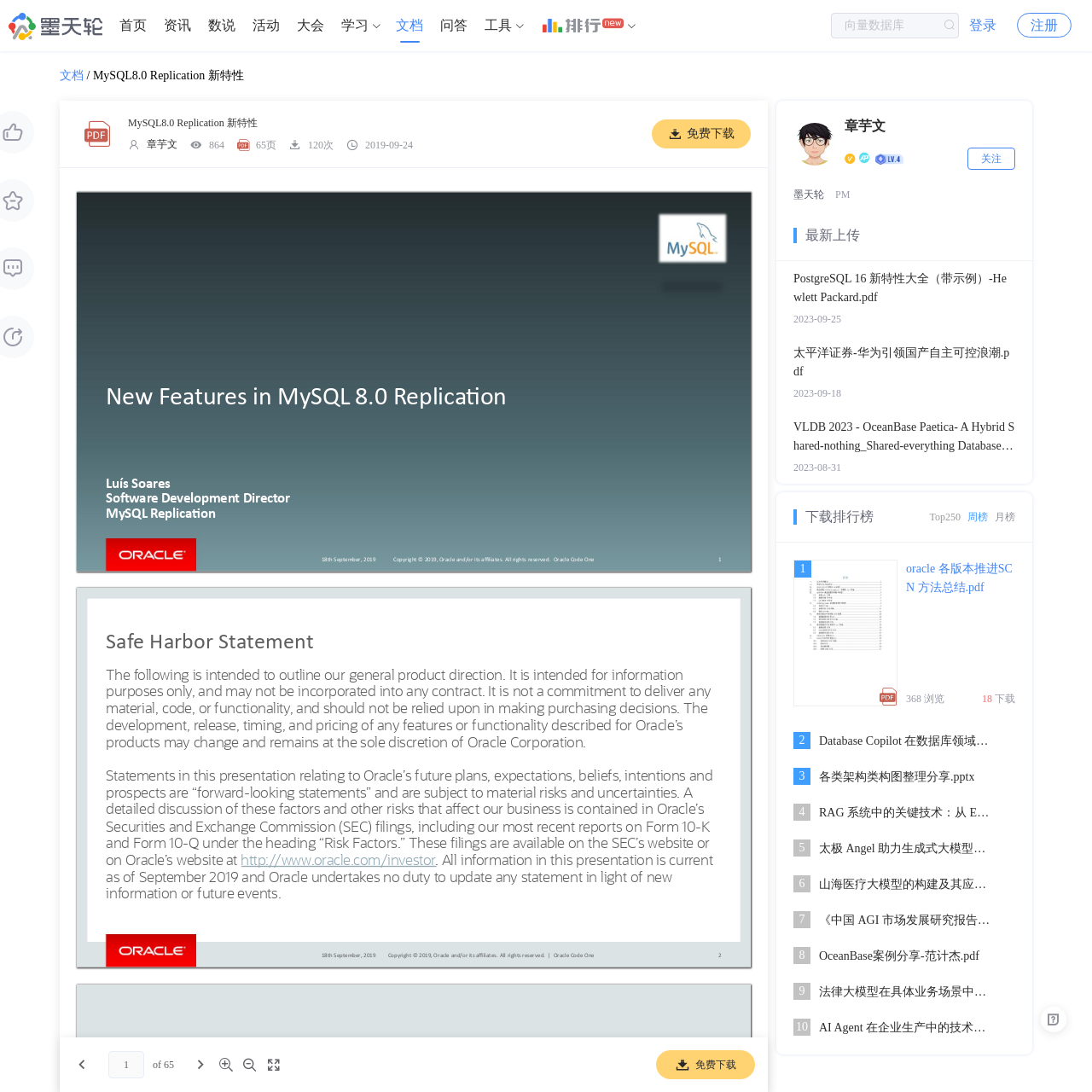Determine the bounding box coordinates for the region that must be clicked to execute the following instruction: "Click the '登录' link".

[0.888, 0.016, 0.912, 0.03]